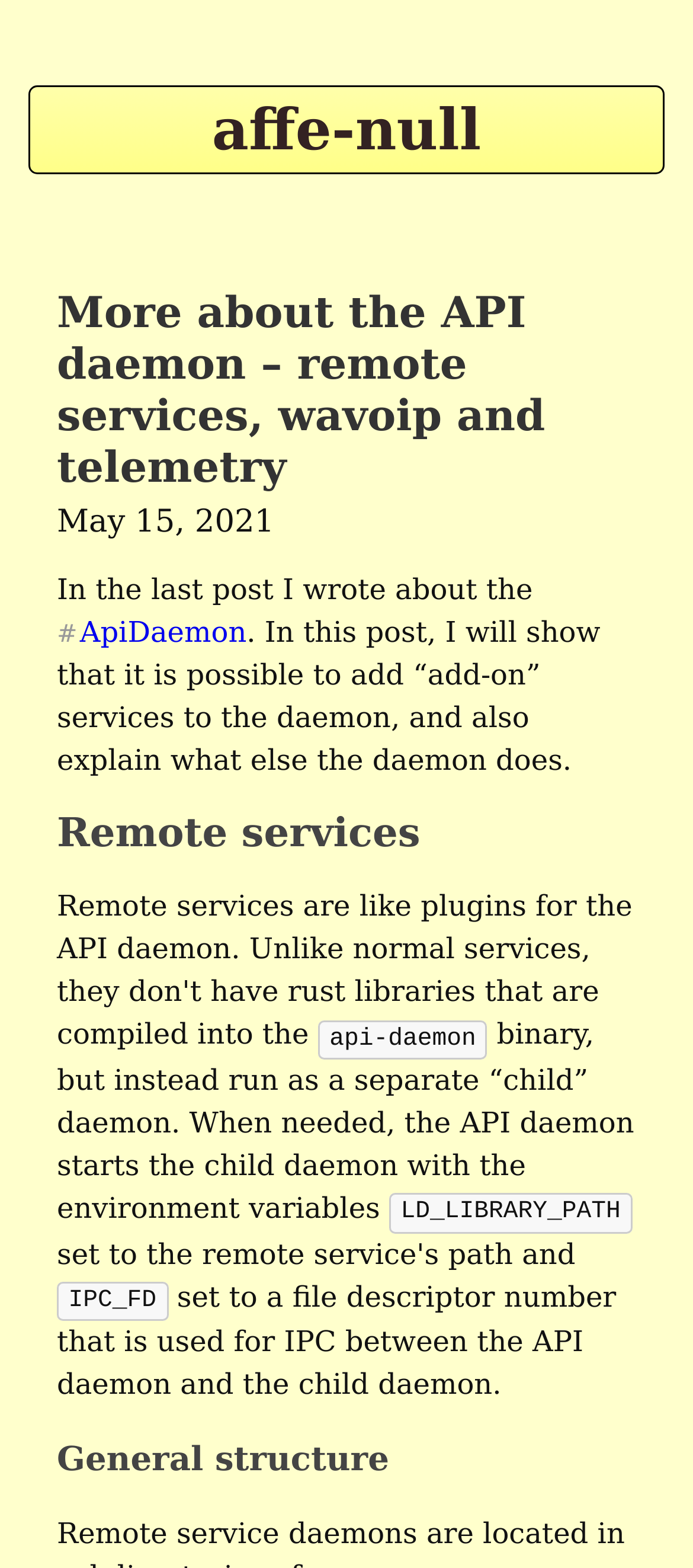What is the date of the blog post?
Based on the image, respond with a single word or phrase.

May 15, 2021